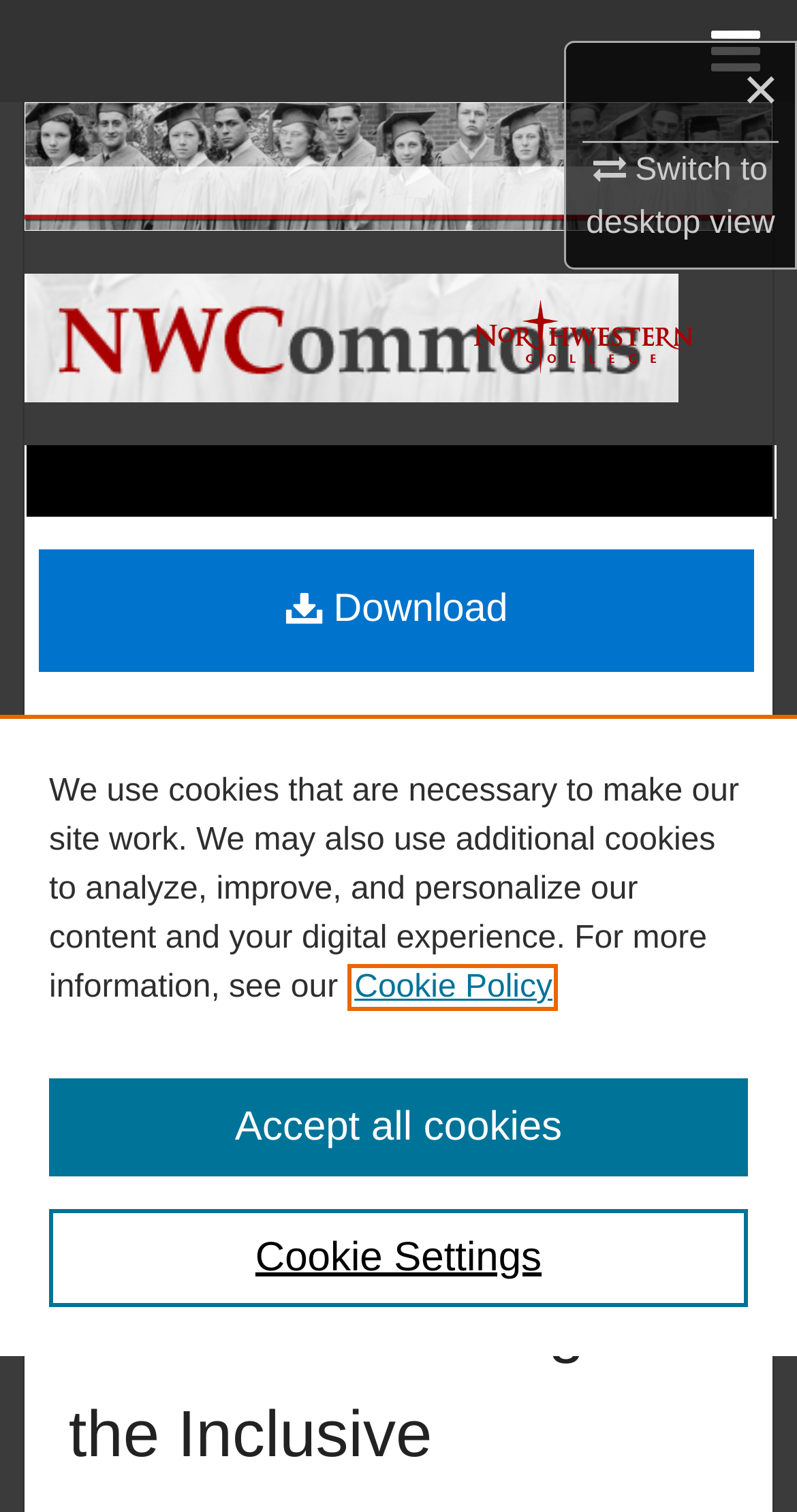Please identify the bounding box coordinates of the clickable region that I should interact with to perform the following instruction: "Switch to desktop view". The coordinates should be expressed as four float numbers between 0 and 1, i.e., [left, top, right, bottom].

[0.735, 0.096, 0.972, 0.16]